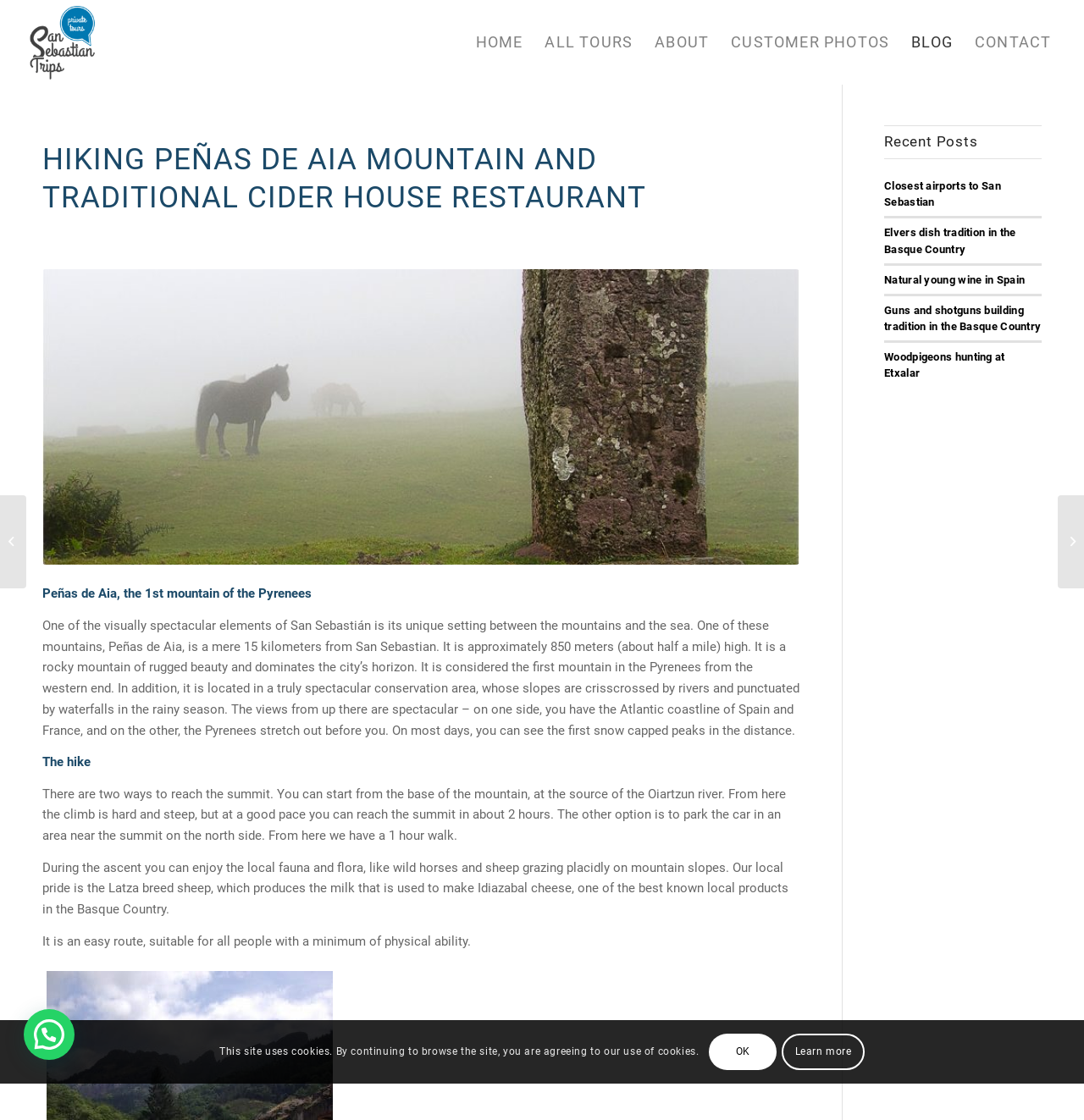Please find the bounding box coordinates of the element that must be clicked to perform the given instruction: "Click on San Sebastian Trips". The coordinates should be four float numbers from 0 to 1, i.e., [left, top, right, bottom].

[0.02, 0.0, 0.094, 0.076]